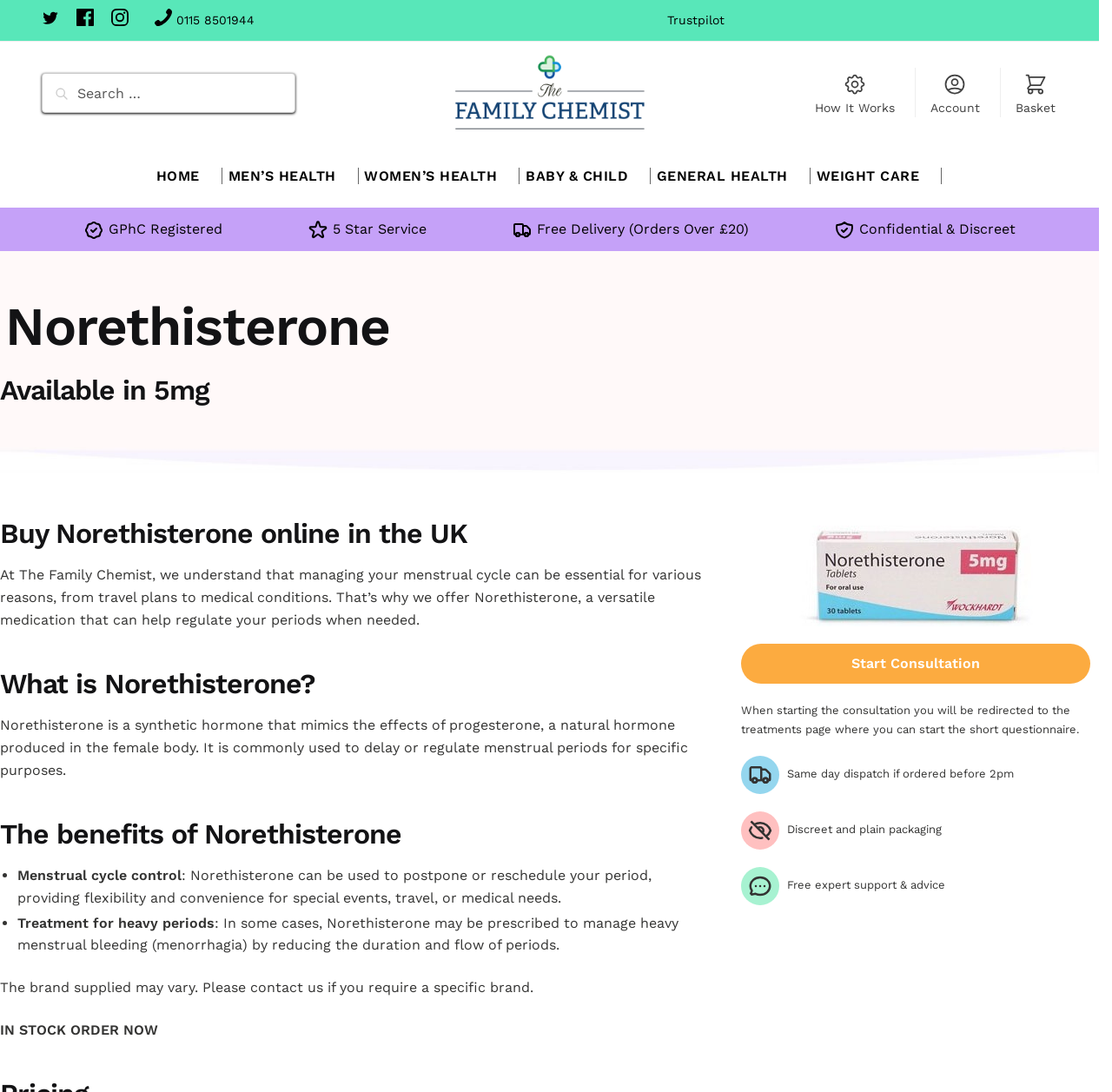What is the phone number to contact?
Based on the image, please offer an in-depth response to the question.

I found the phone number by looking at the link element with the text '0115 8501944' which is located at the top of the webpage.